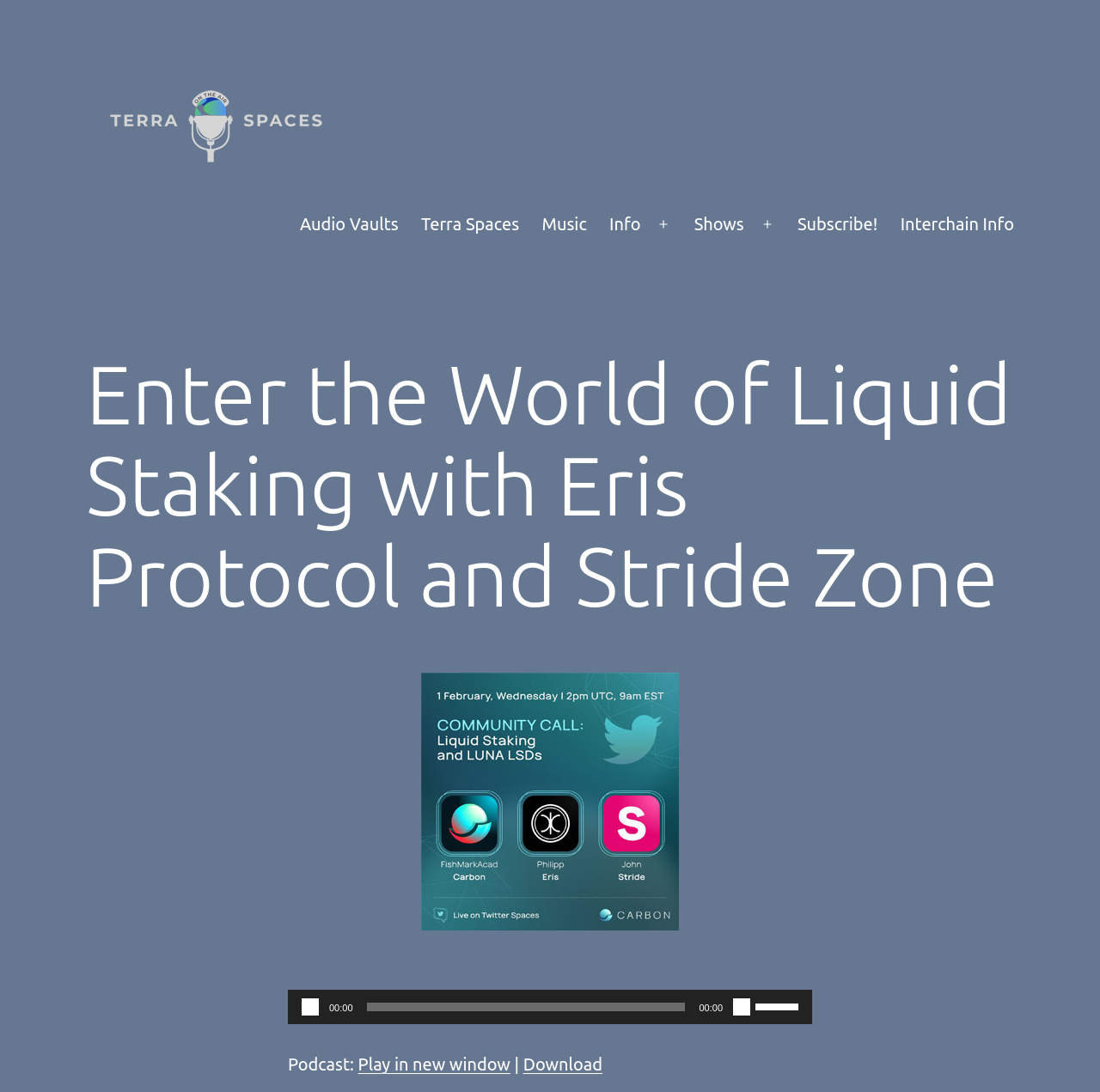How many links are available in the primary menu?
Answer briefly with a single word or phrase based on the image.

7